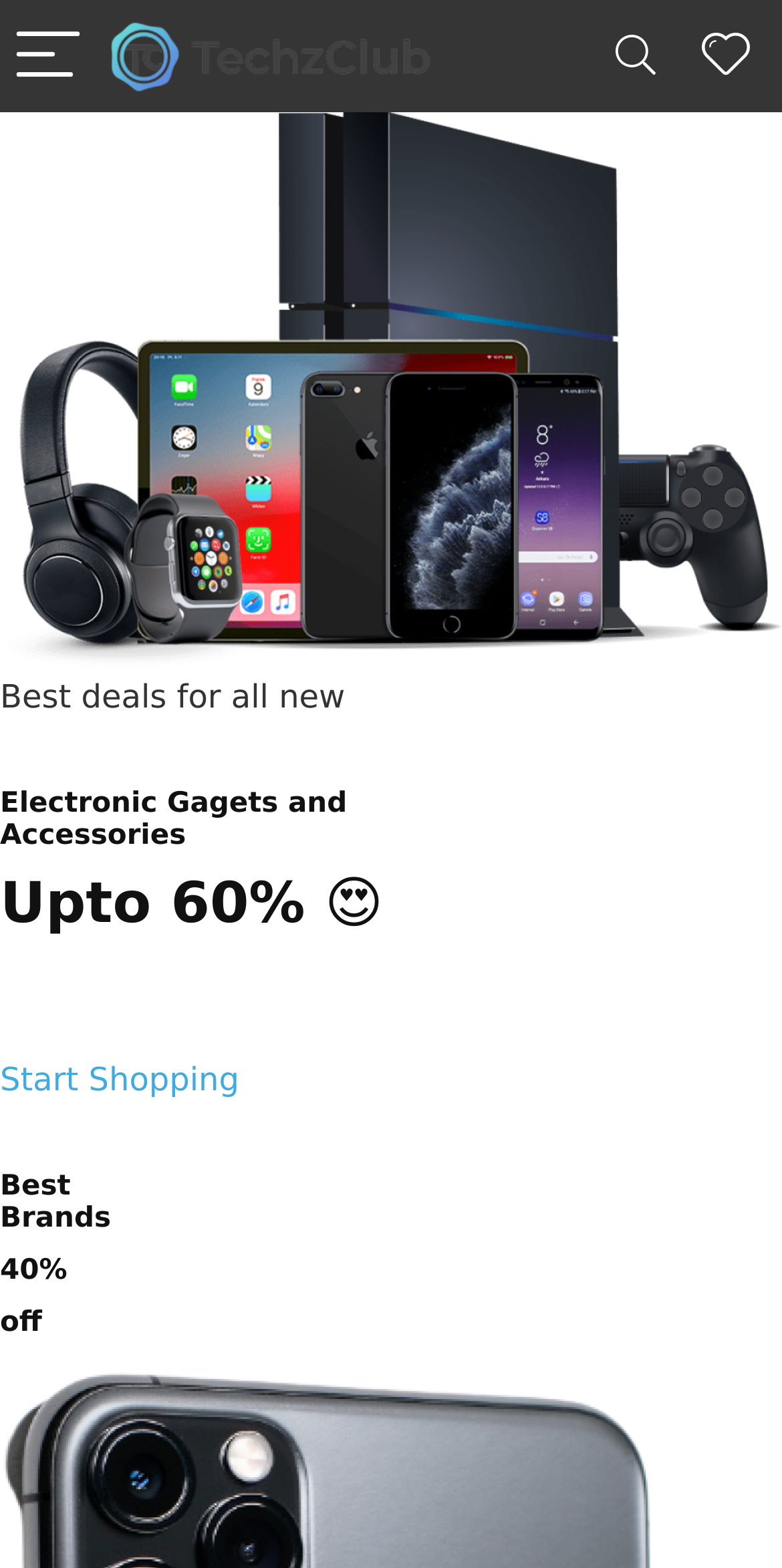Please reply to the following question with a single word or a short phrase:
What is the discount offered on electronic gadgets?

Upto 60%